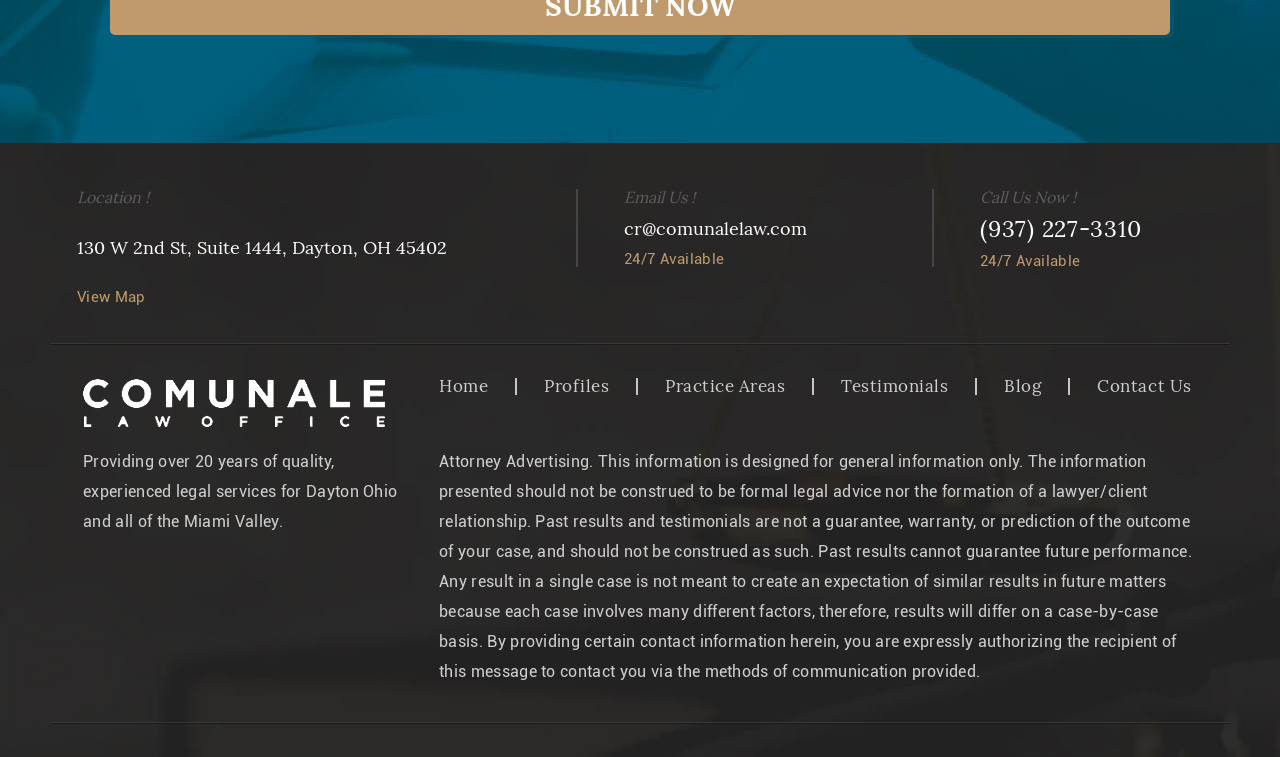What is the phone number of the law firm?
Provide a short answer using one word or a brief phrase based on the image.

(937) 227-3310